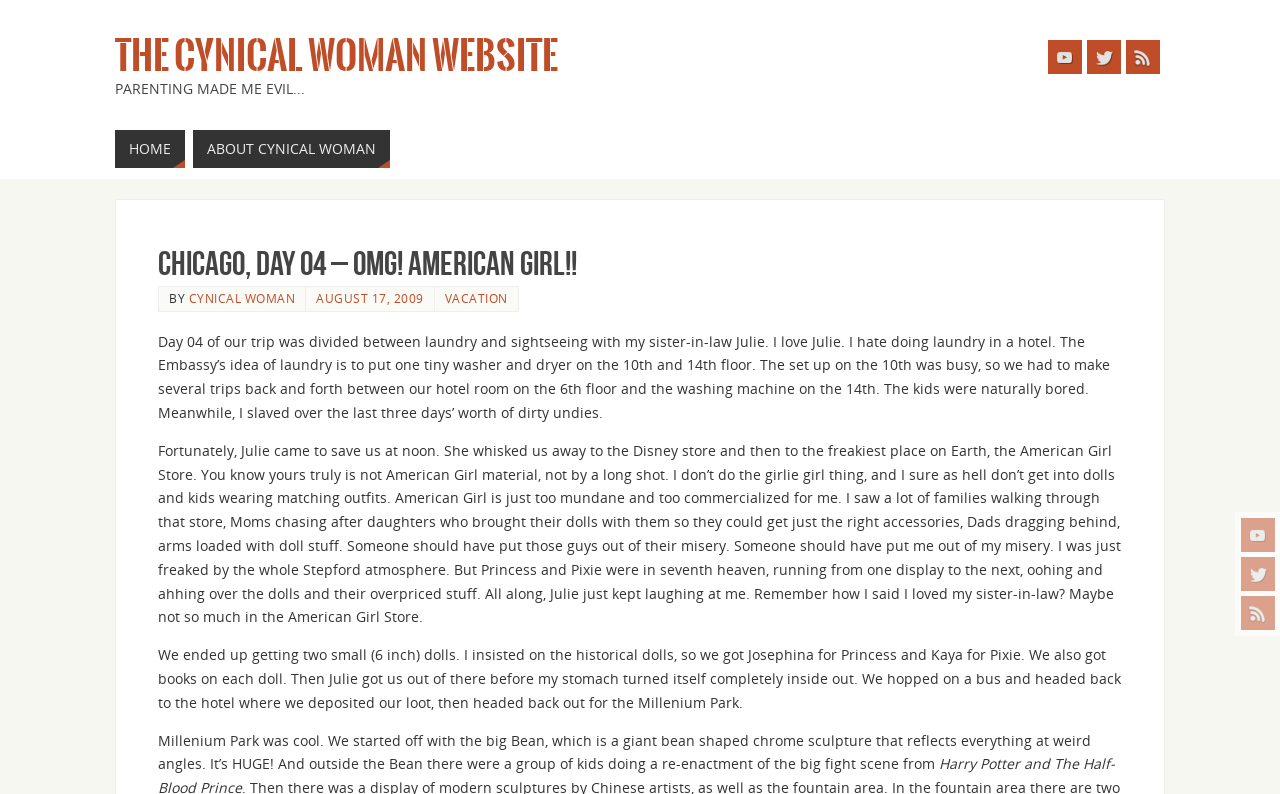Determine the bounding box coordinates of the clickable region to execute the instruction: "Click on the YouTube link". The coordinates should be four float numbers between 0 and 1, denoted as [left, top, right, bottom].

[0.97, 0.652, 0.996, 0.695]